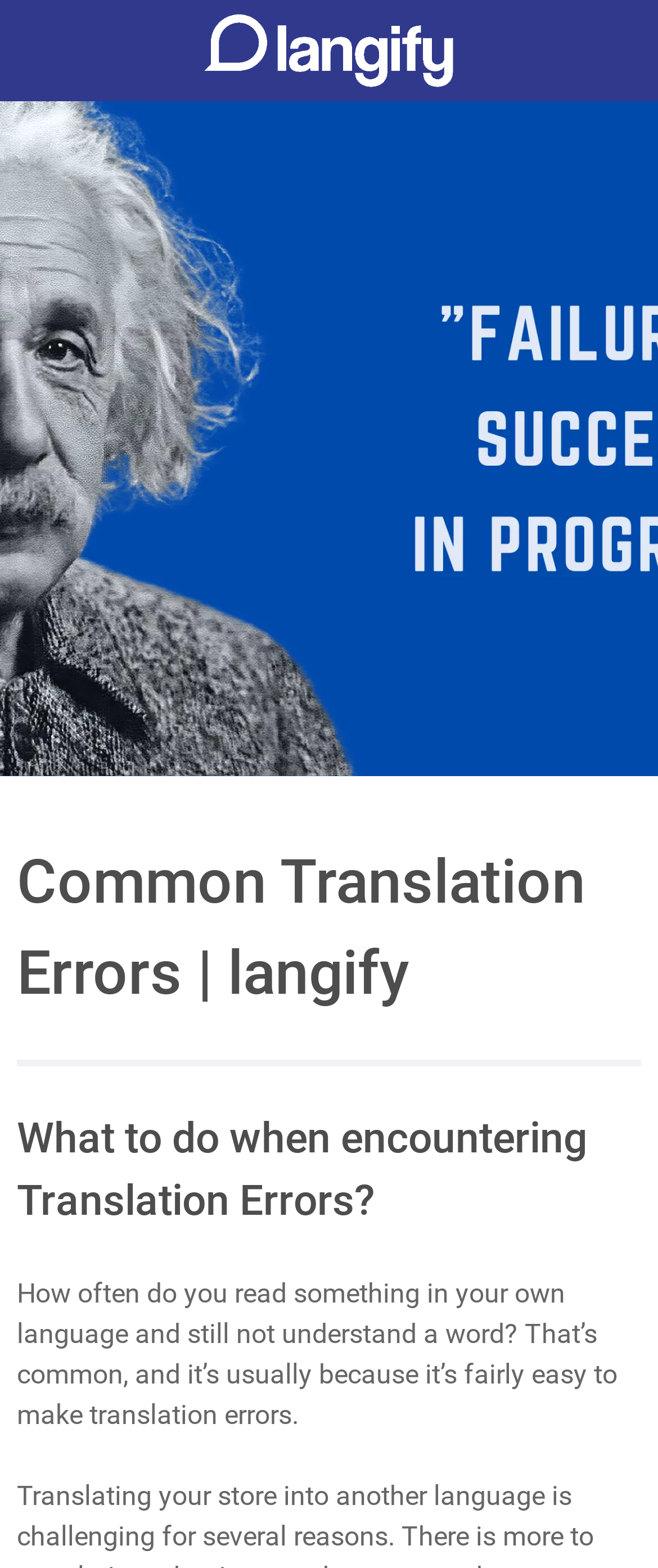Provide the bounding box coordinates of the UI element that matches the description: "aria-label="langify blog" title="langify blog"".

[0.29, 0.021, 0.71, 0.041]